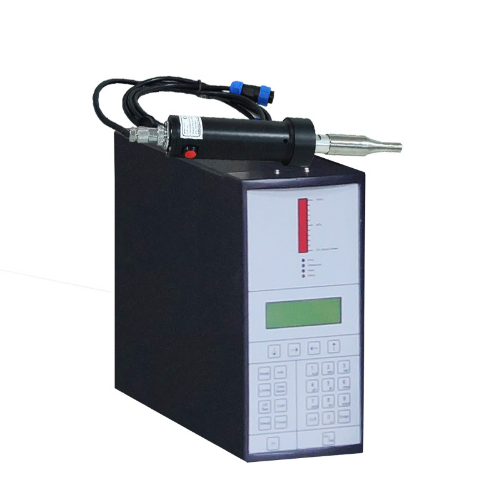Give a thorough explanation of the image.

The image displays a welding machine specifically designed for chicken manure belt welding. This equipment features a sleek, compact design with an electronic control panel that includes numerical buttons and a digital display, allowing for precise adjustments during operation. The welding head is attached to a flexible cord, ensuring ease of movement and accessibility while welding. This tool is vital for professionals in poultry farming, facilitating effective and reliable welding of belts, which enhances their durability and service life. The accompanying text contextualizes the image within an informative article about best practices for using welding machines in the chicken farming industry.